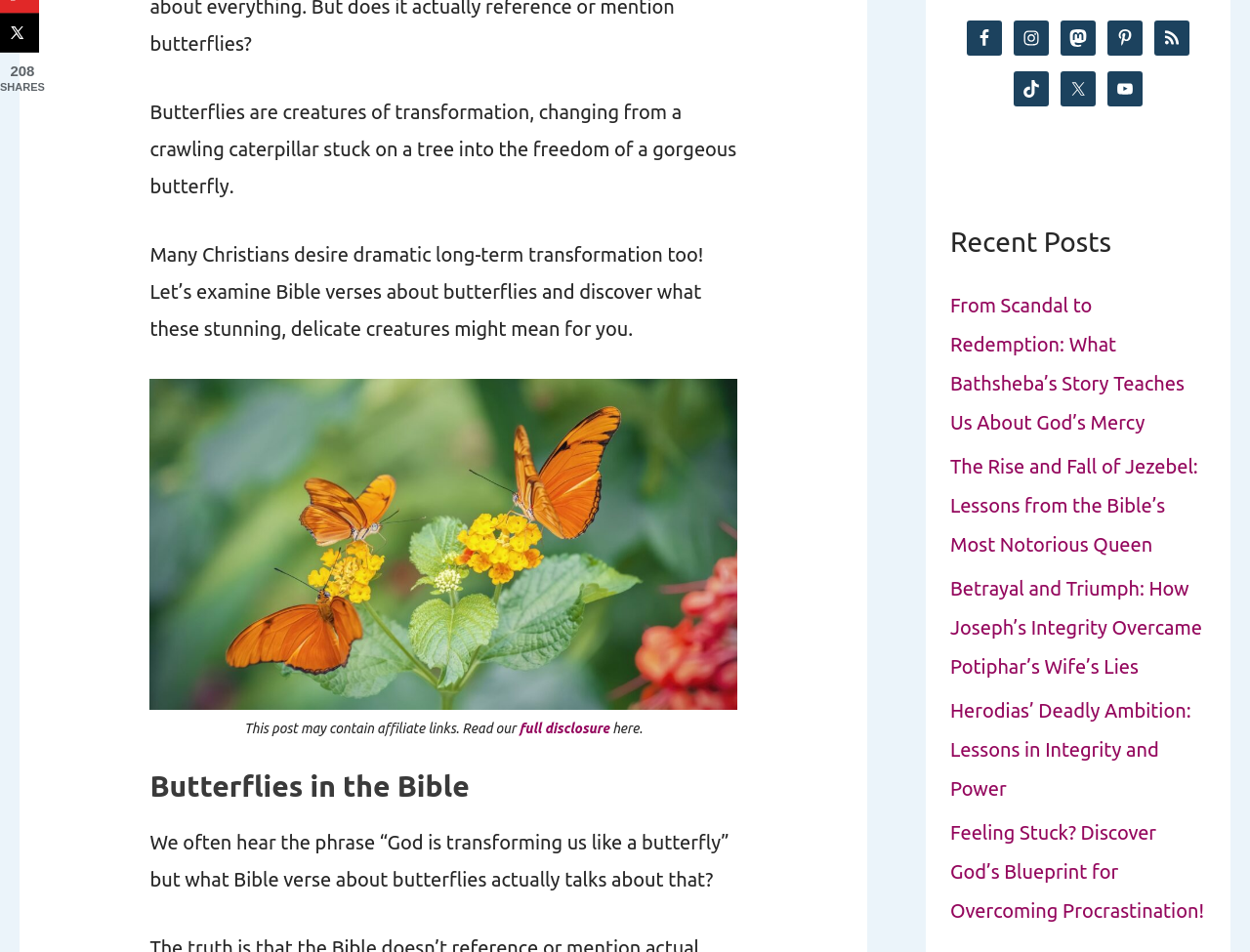Locate the bounding box coordinates for the element described below: "TikTok". The coordinates must be four float values between 0 and 1, formatted as [left, top, right, bottom].

[0.811, 0.075, 0.839, 0.112]